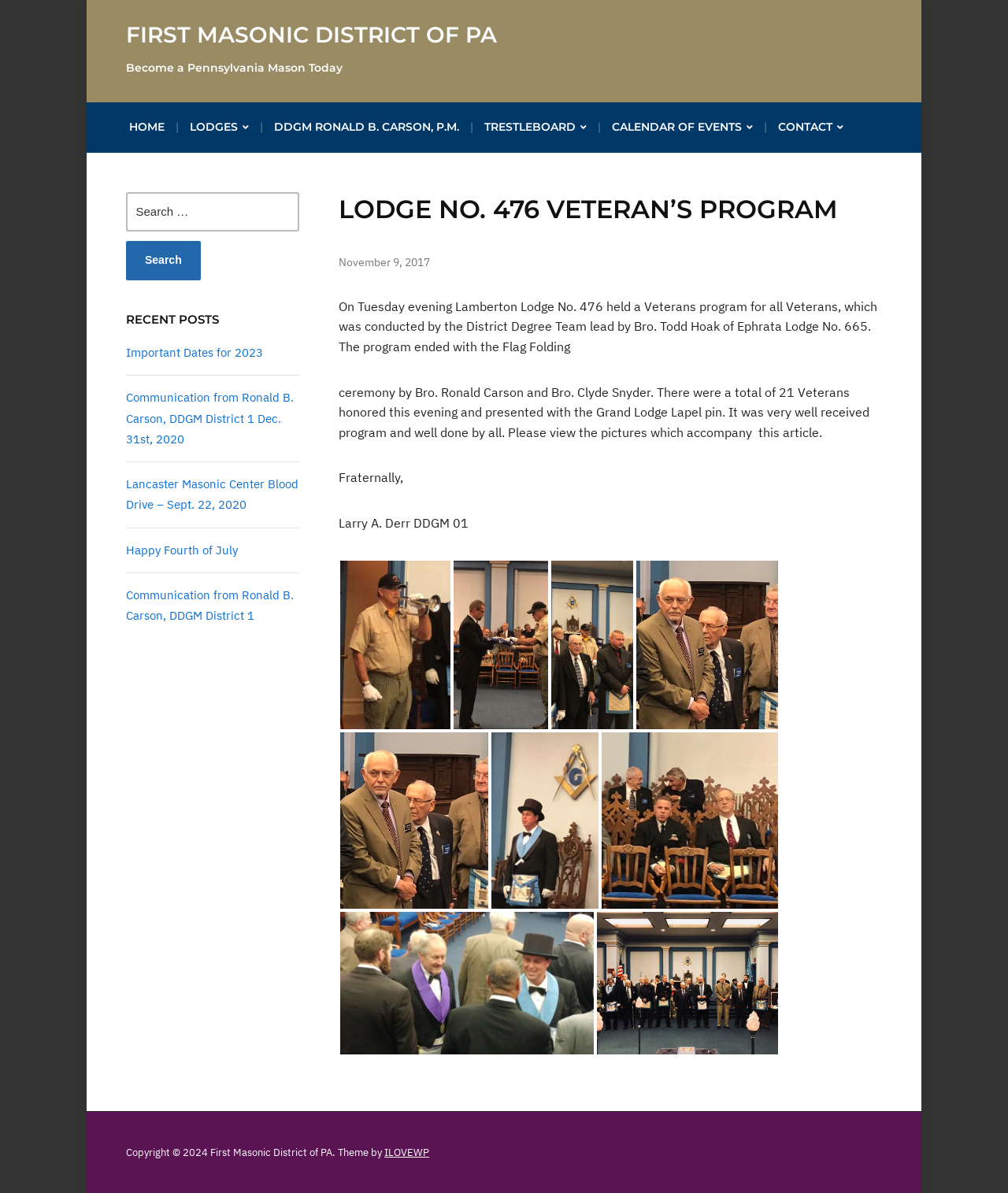Determine the bounding box coordinates for the area that should be clicked to carry out the following instruction: "View the 'IMG_2017' image".

[0.338, 0.47, 0.447, 0.611]